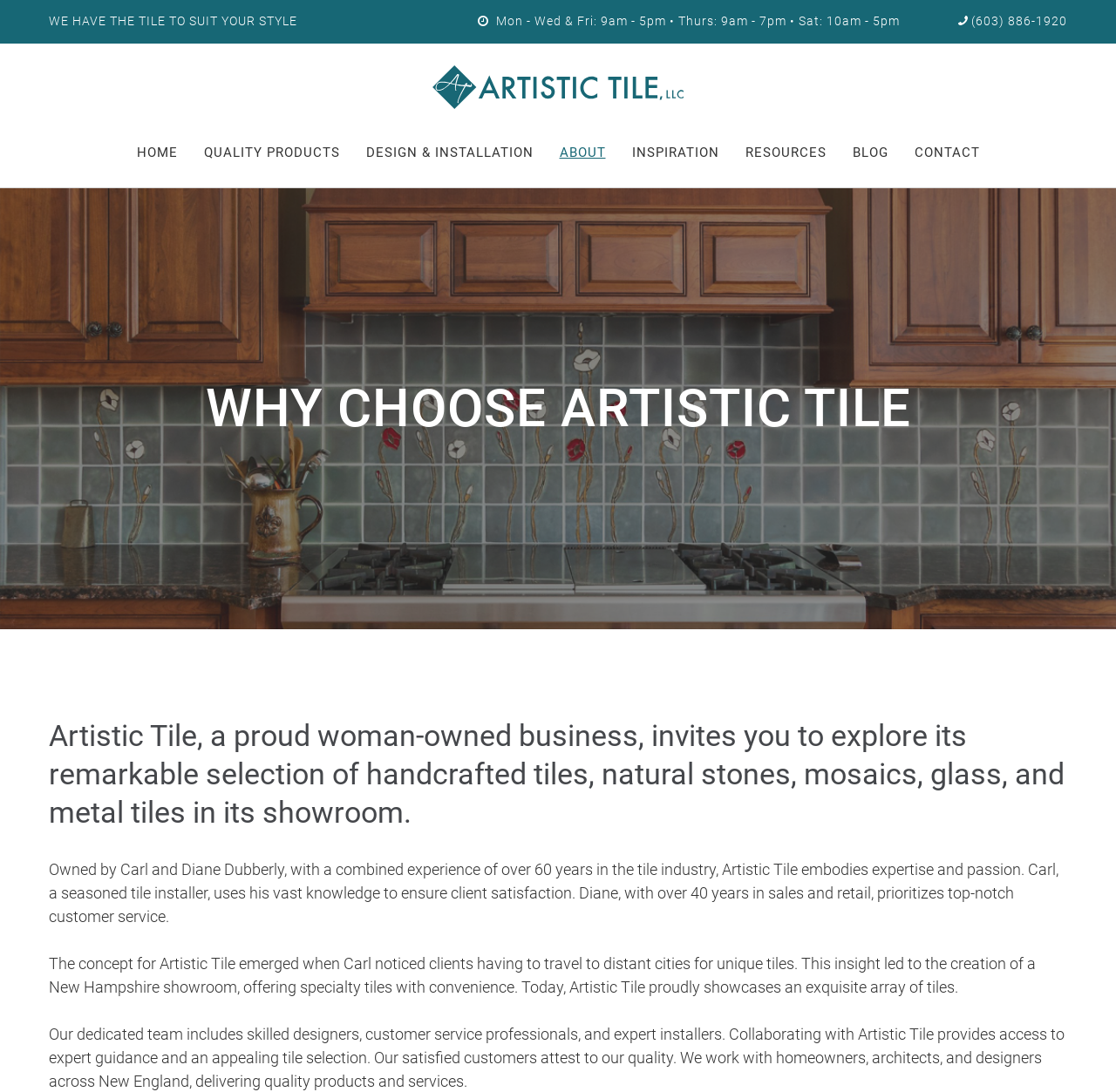Determine the bounding box coordinates for the element that should be clicked to follow this instruction: "Visit the home page". The coordinates should be given as four float numbers between 0 and 1, in the format [left, top, right, bottom].

[0.122, 0.132, 0.159, 0.148]